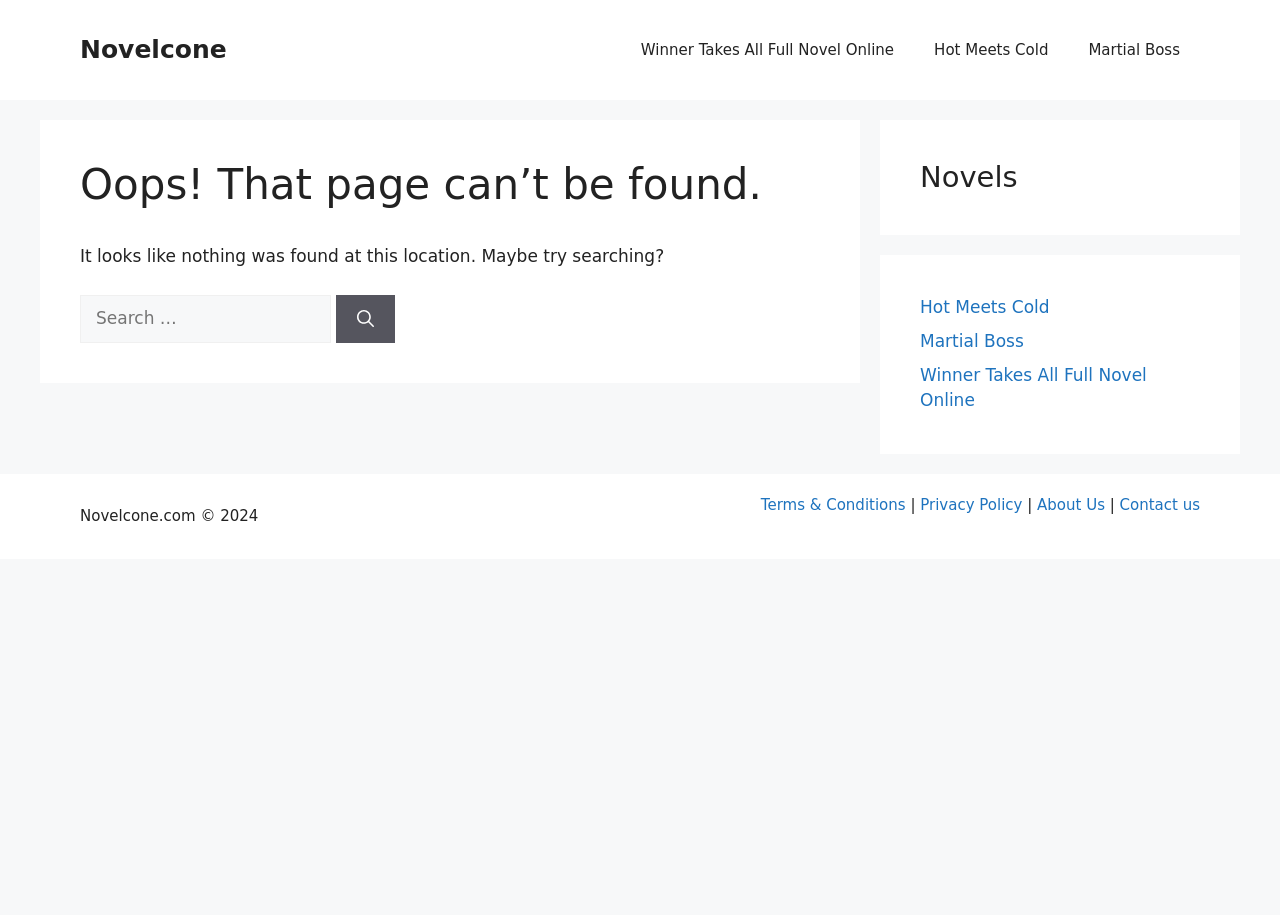Using the element description provided, determine the bounding box coordinates in the format (top-left x, top-left y, bottom-right x, bottom-right y). Ensure that all values are floating point numbers between 0 and 1. Element description: parent_node: Search for: aria-label="Search"

[0.263, 0.323, 0.309, 0.375]